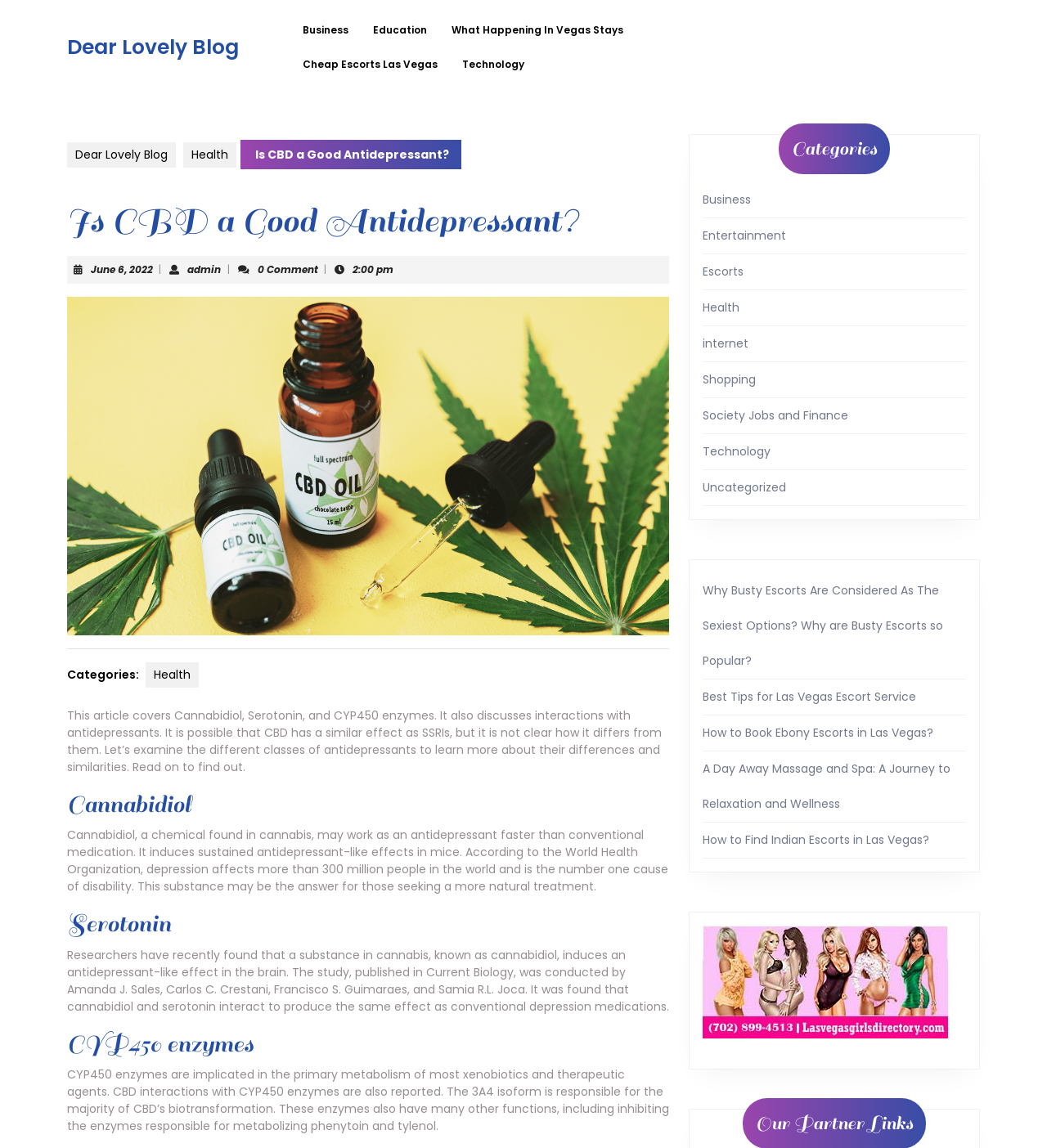How many comments does the article have?
Based on the image, provide your answer in one word or phrase.

0